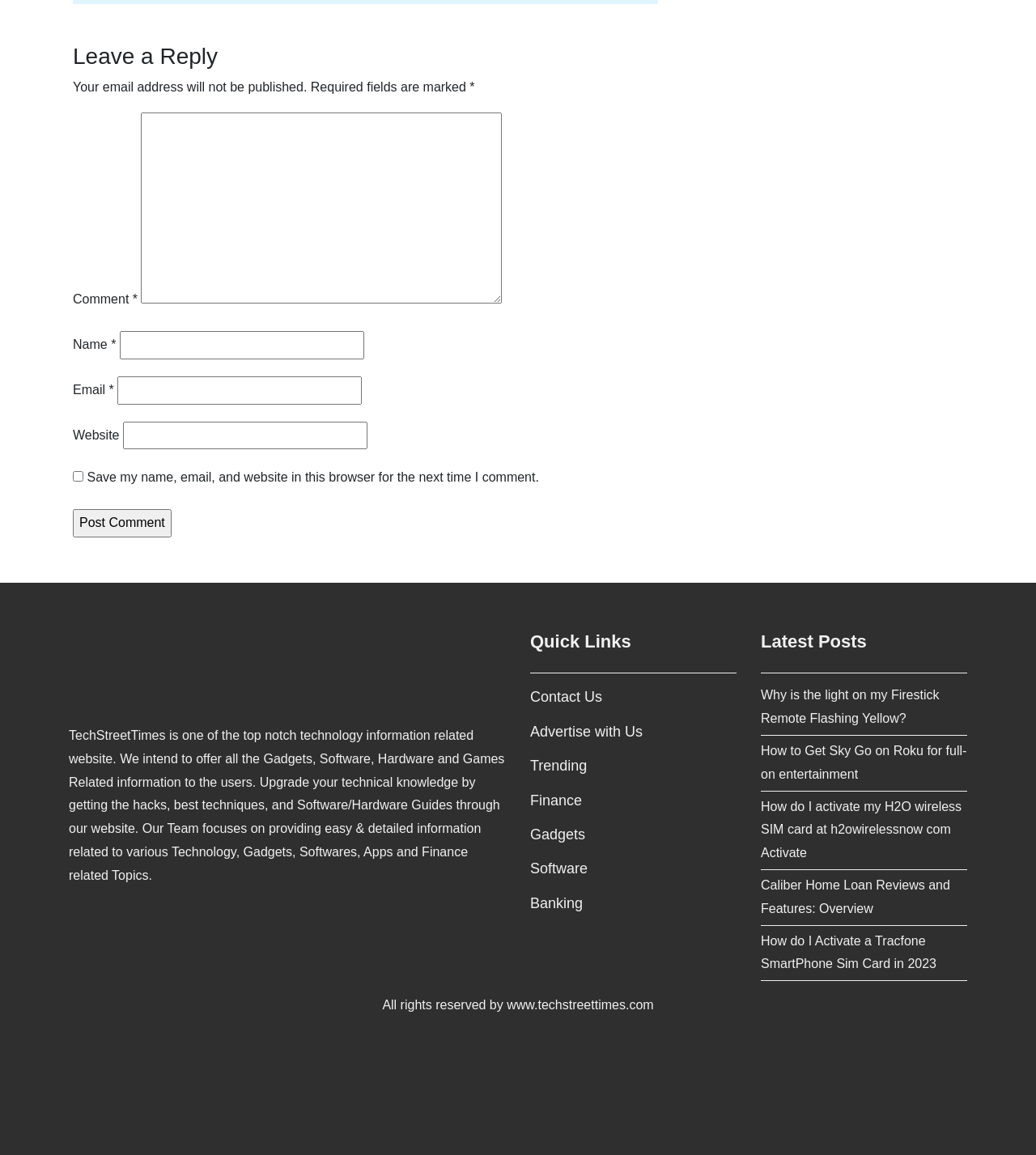Based on the element description: "Contact Us", identify the bounding box coordinates for this UI element. The coordinates must be four float numbers between 0 and 1, listed as [left, top, right, bottom].

[0.512, 0.597, 0.581, 0.611]